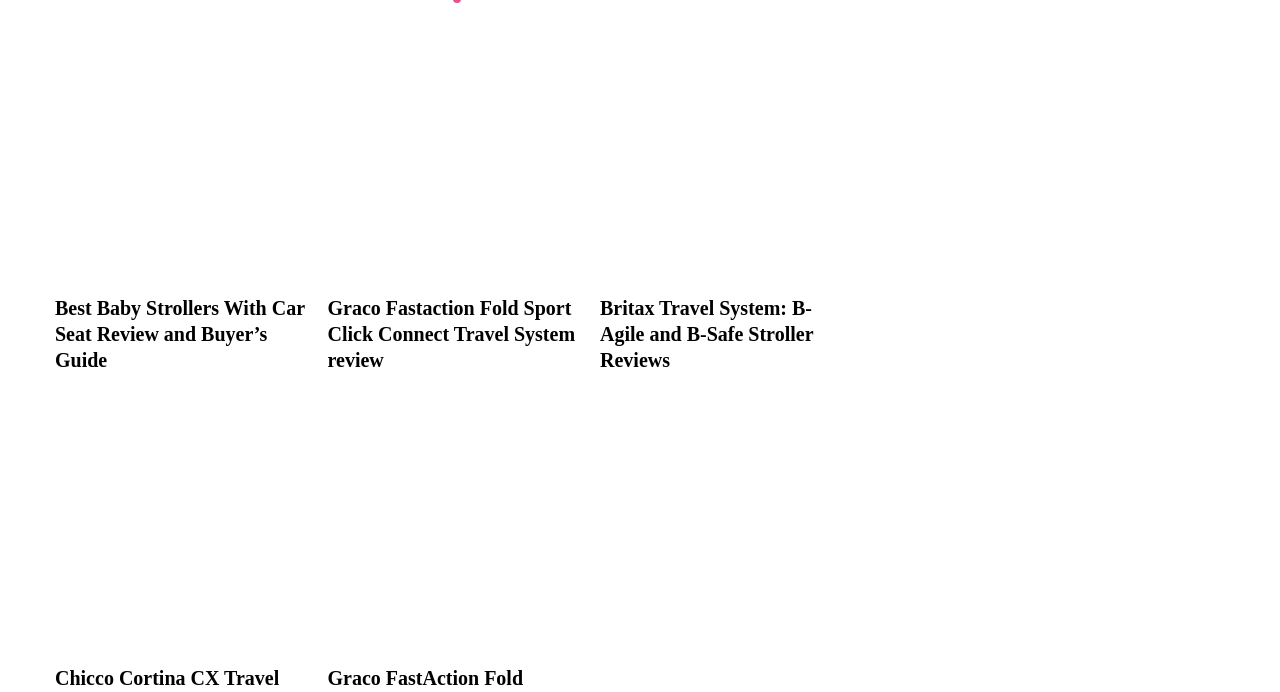Using the elements shown in the image, answer the question comprehensively: What is the brand of the first stroller review?

The first stroller review on the webpage is for the Graco Fastaction Fold Sport Click Connect Travel System, which is indicated by the heading and image at the top of the page.